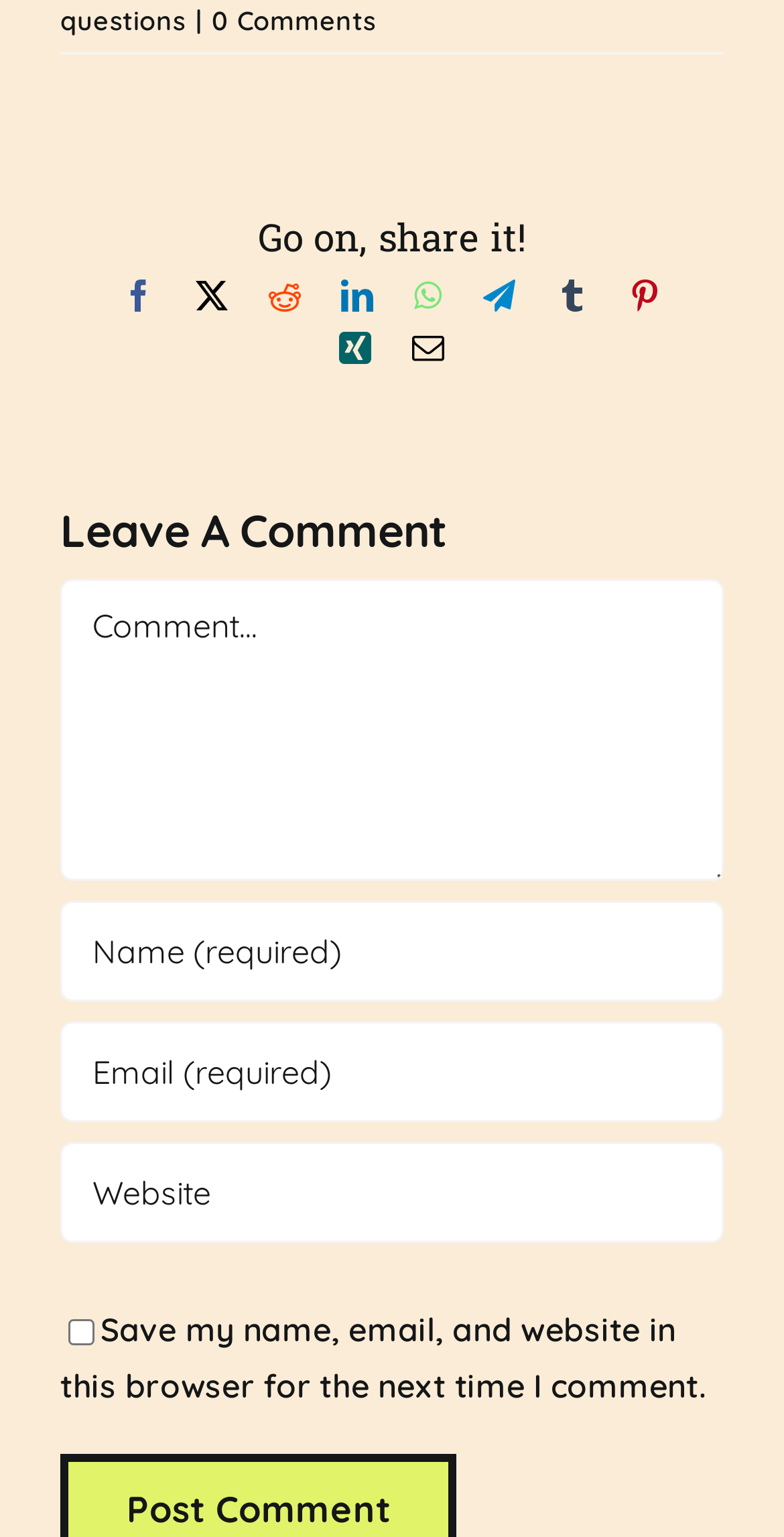Please find the bounding box coordinates of the element that needs to be clicked to perform the following instruction: "Enter your name". The bounding box coordinates should be four float numbers between 0 and 1, represented as [left, top, right, bottom].

[0.077, 0.586, 0.923, 0.652]